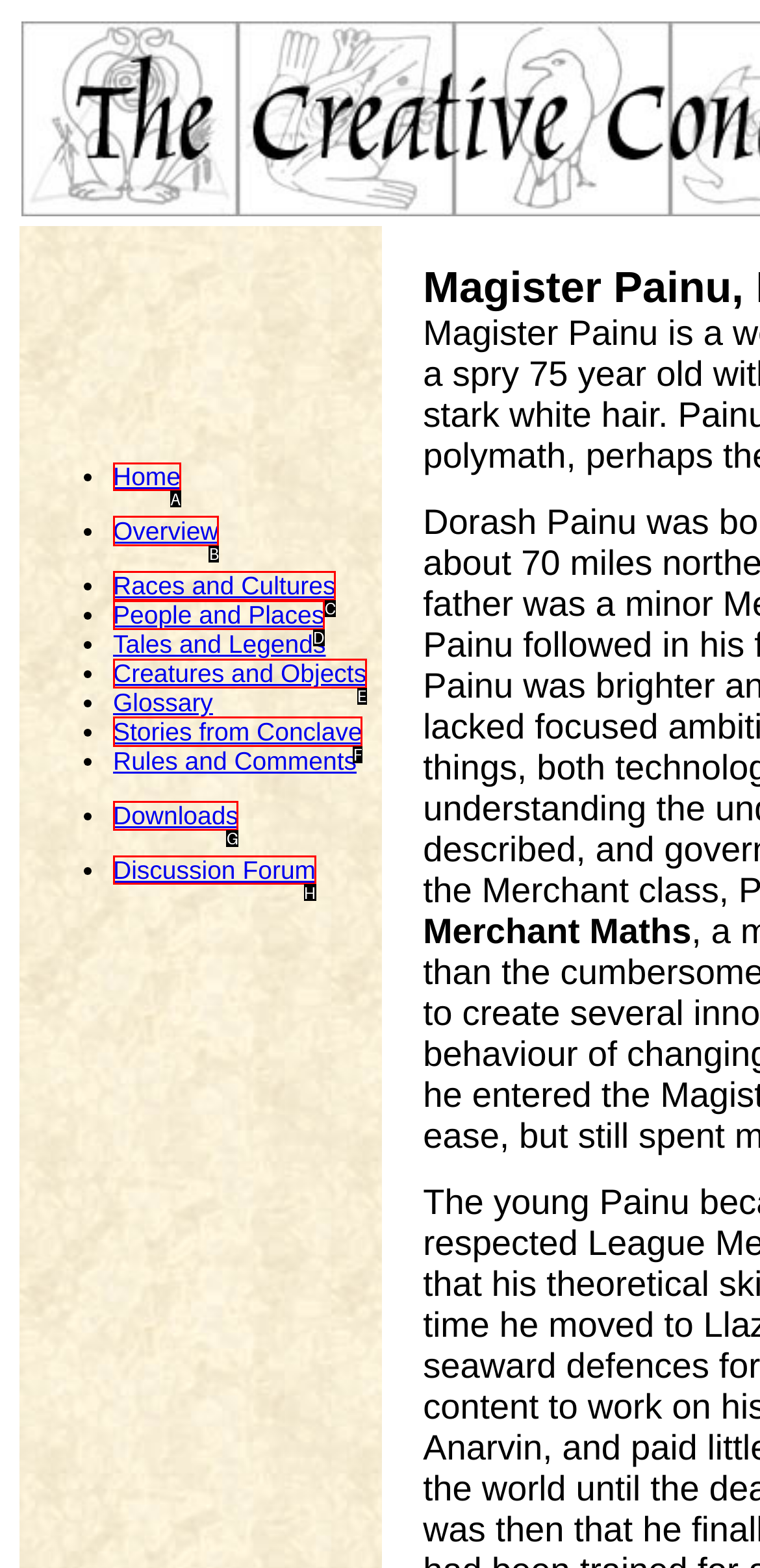For the task: go to home page, specify the letter of the option that should be clicked. Answer with the letter only.

A